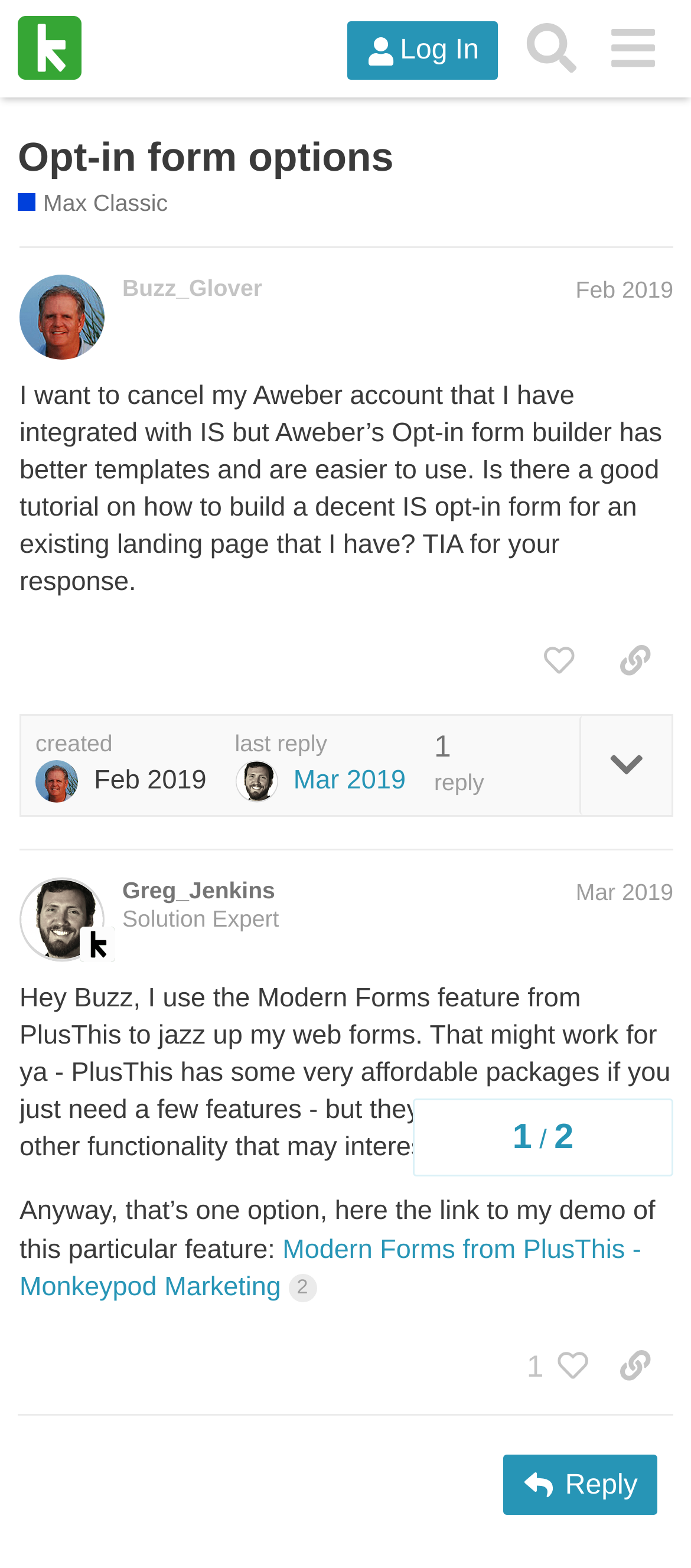What is the name of the user who replied to the first post?
Please look at the screenshot and answer using one word or phrase.

Greg_Jenkins